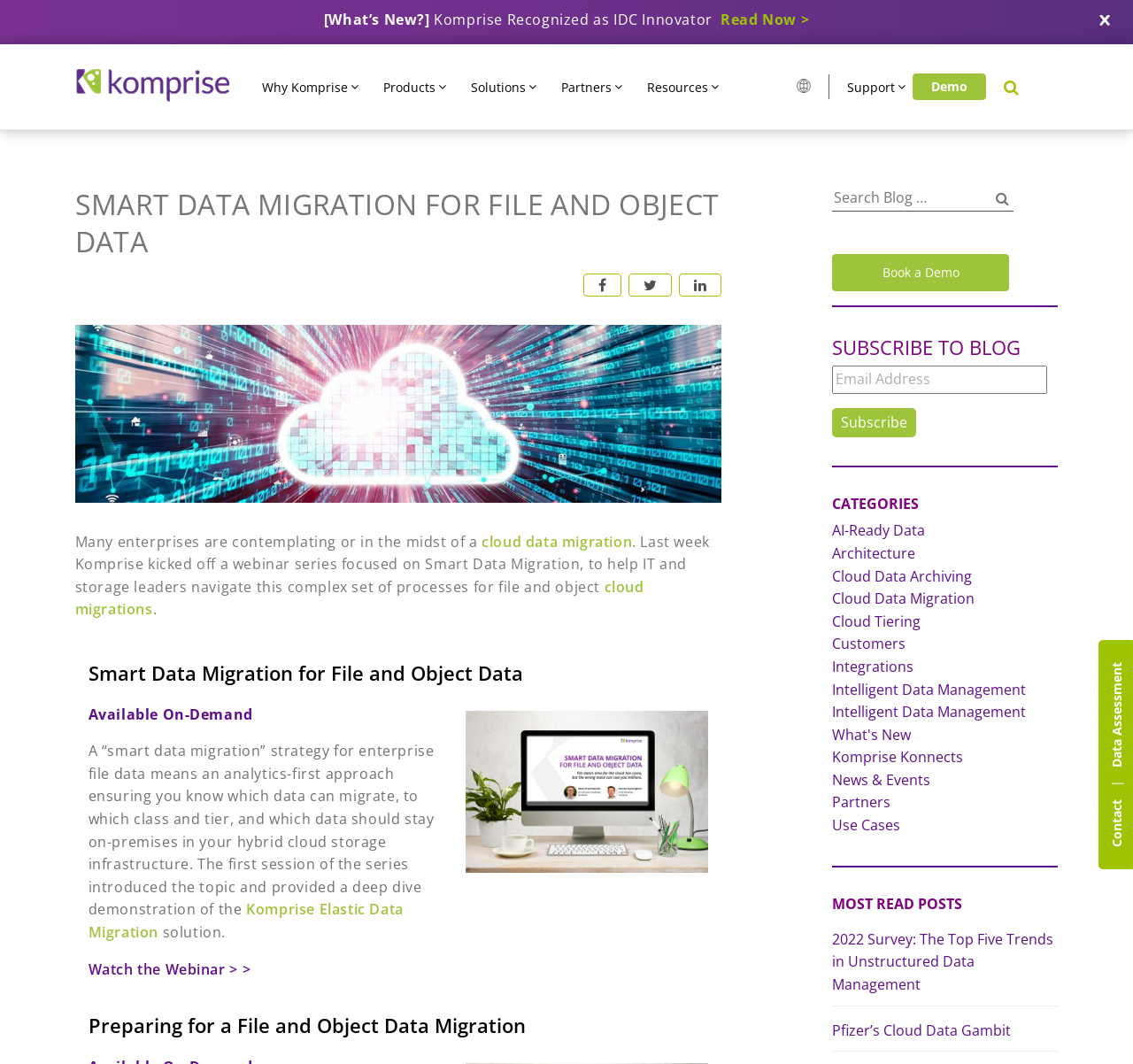Offer an in-depth caption of the entire webpage.

This webpage appears to be a blog post from Komprise, a company that specializes in smart data migration for file and object data. The page is divided into several sections, with a navigation menu at the top and a search bar at the top right corner.

At the top of the page, there is a header section with a logo and a navigation menu that includes links to "Why Komprise", "Products", "Solutions", "Partners", "Resources", and "Support". Below the header, there is a section with a heading "SMART DATA MIGRATION FOR FILE AND OBJECT DATA" and a brief introduction to the topic of smart data migration.

The main content of the page is divided into several sections. The first section has a heading "Smart Data Migration for File and Object Data" and discusses the importance of a smart data migration strategy for enterprise file data. There is also a link to watch a webinar on the topic.

The next section has a heading "Preparing for a File and Object Data Migration" and appears to be a summary of a webinar series on the topic. There is an image of a webinar thumbnail and a link to watch the webinar.

On the right side of the page, there is a section with a heading "SUBSCRIBE TO BLOG" where visitors can enter their email address to subscribe to the blog. Below this section, there is a list of categories, including "AI-Ready Data", "Architecture", "Cloud Data Archiving", and others.

Further down the page, there is a section with a heading "MOST READ POSTS" that lists several popular blog posts, including "2022 Survey: The Top Five Trends in Unstructured Data Management" and "Pfizer’s Cloud Data Gambit".

At the very bottom of the page, there is a footer section with a copyright symbol and a vertical line.